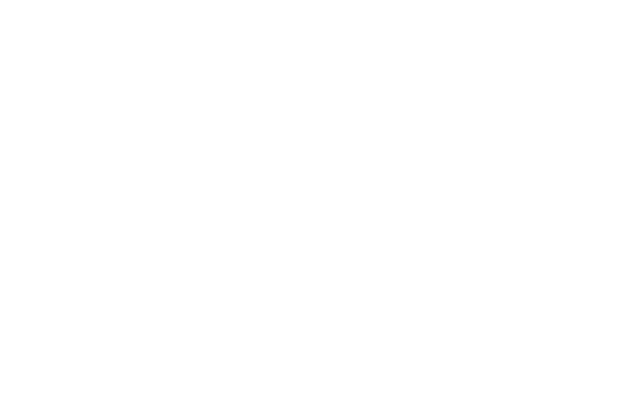Thoroughly describe everything you see in the image.

The image depicts an abstract symbol featuring interconnected lines and nodes, suggesting a network or system. This design likely represents themes of collaboration, connectivity, or information exchange, aligning well with the context of synthetic and systems biology. Given its placement on a website related to events and projects in the field of synthetic biology, the image serves to visually communicate the innovative and integrative aspects of the research community. The simplicity of the design complements the overall aesthetics of the page, enhancing user engagement and conveying a technological focus.